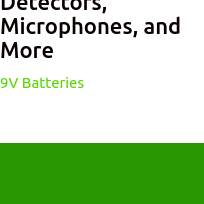Generate a detailed narrative of the image.

This image showcases the **Enegitech 9V Rechargeable Lithium Batteries**, which come in a convenient **4-pack**. Ideal for powering various devices such as smoke detectors, microphones, and more, these batteries are designed to ensure reliable performance. The accompanying text emphasizes their ability to safely power essential devices, highlighting the product's versatility and eco-friendliness. The vibrant green background contrasts with the bold black text, making the details clear and eye-catching. Overall, this presentation aims to attract consumers looking for efficient and dependable battery solutions.